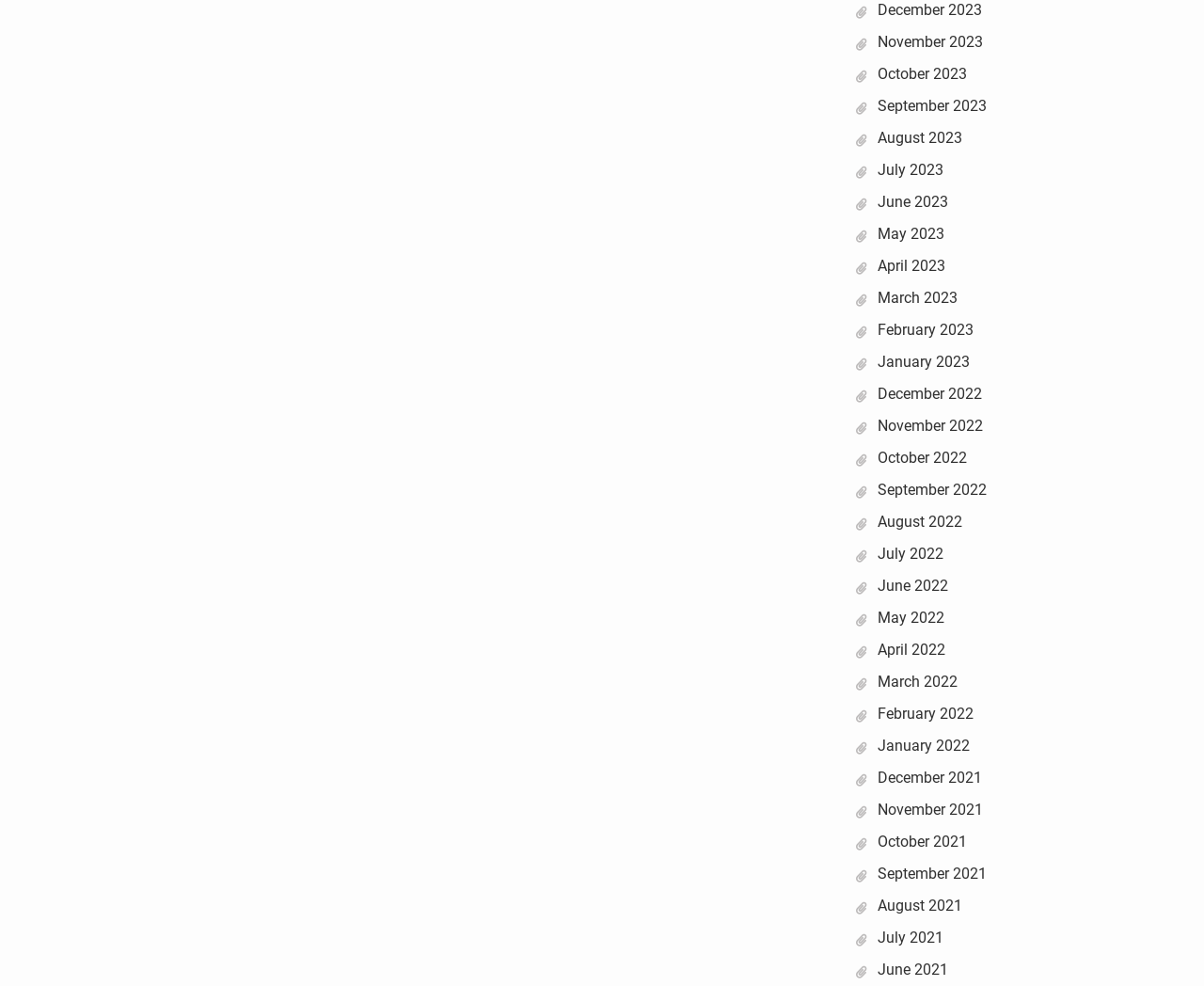What is the vertical position of the link 'June 2021'?
Answer the question with just one word or phrase using the image.

Bottom